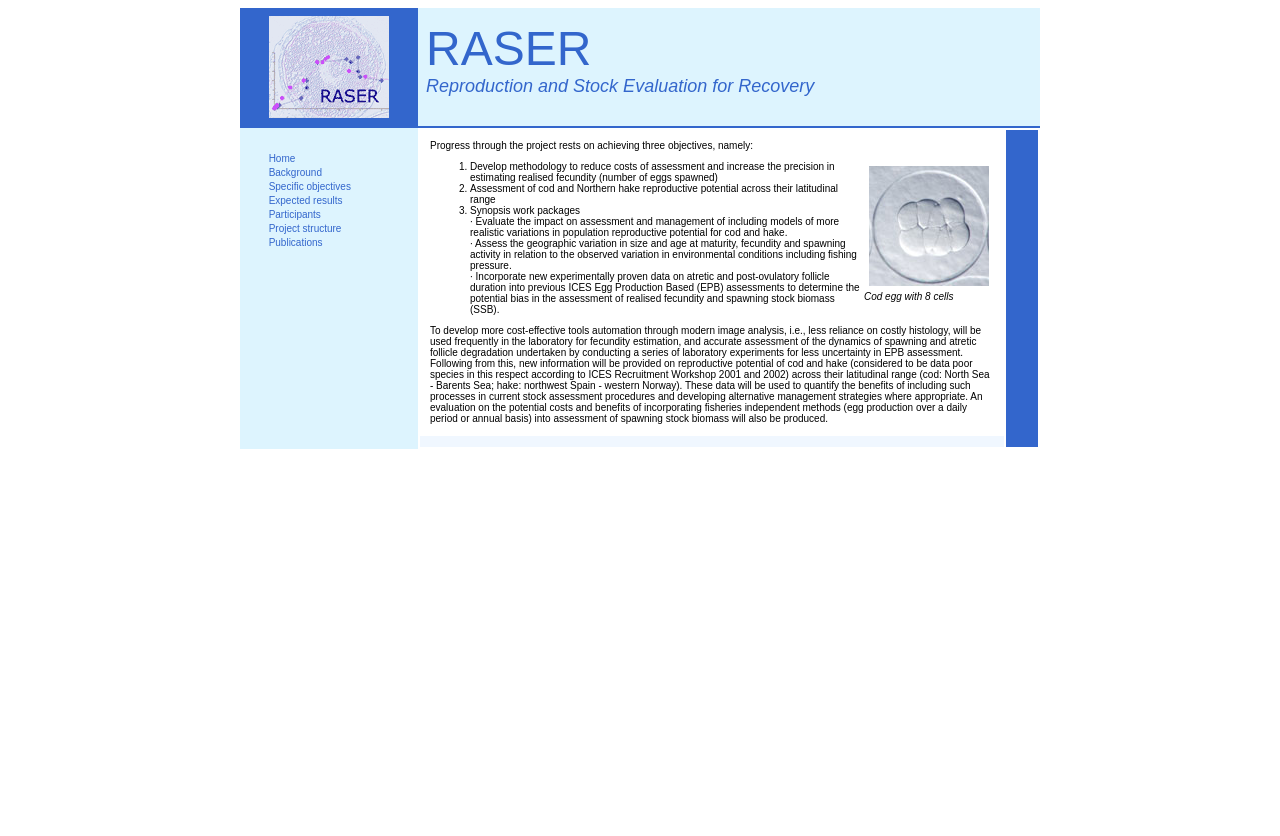What are the three objectives of the project?
Please respond to the question with a detailed and informative answer.

The three objectives of the project are: 1) Cod egg with 8 cells, 2) Develop methodology to reduce costs of assessment and increase the precision in estimating realised fecundity, and 3) Assessment of cod and Northern hake reproductive potential across their latitudinal range. These objectives are listed in the project description on the webpage.